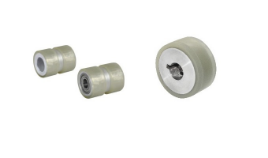Use a single word or phrase to answer this question: 
What is the purpose of these rollers in various industries?

Reducing friction